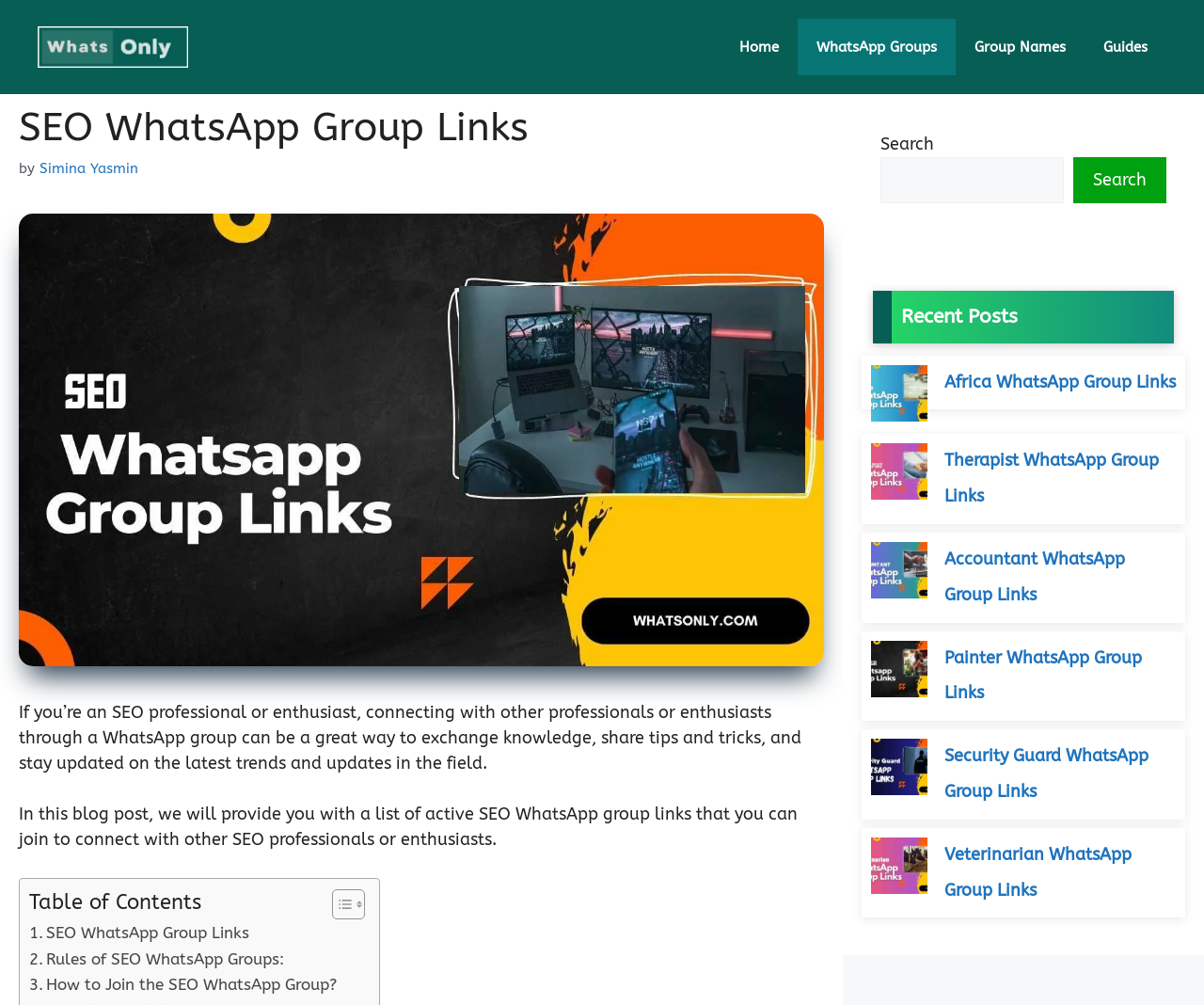Please locate the clickable area by providing the bounding box coordinates to follow this instruction: "Click on the 'Home' link".

[0.598, 0.019, 0.662, 0.075]